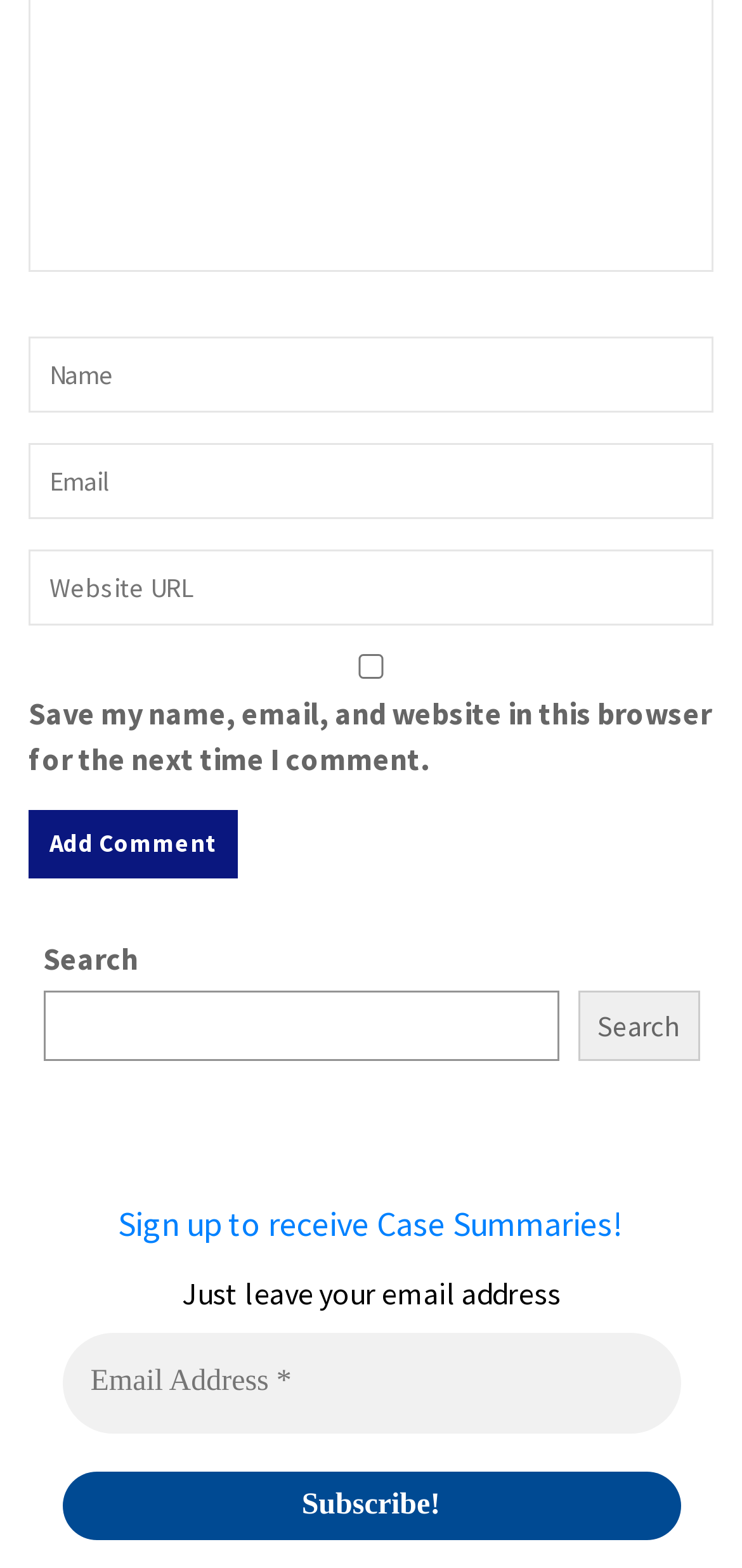Reply to the question below using a single word or brief phrase:
How many buttons are there?

3